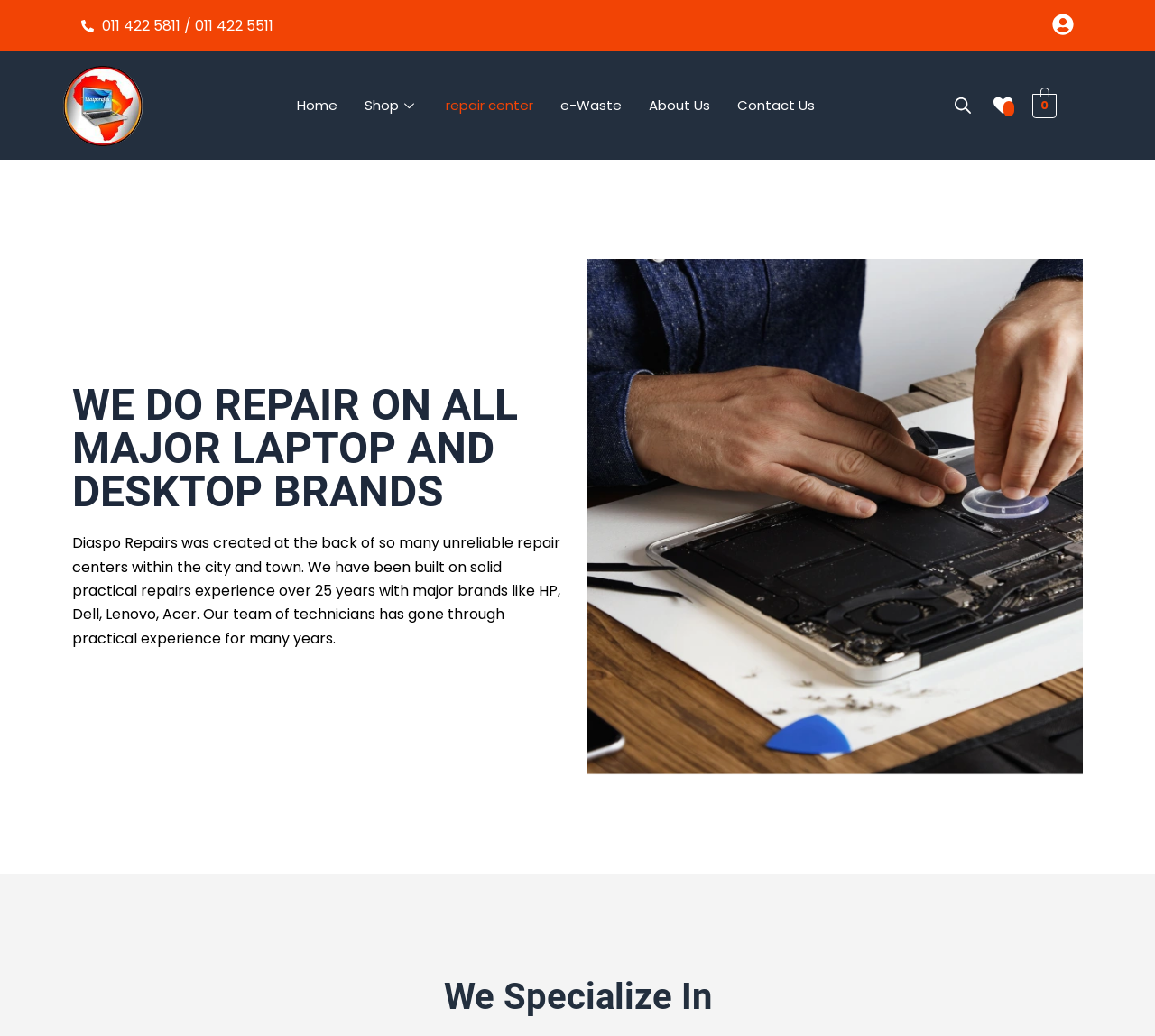Give a succinct answer to this question in a single word or phrase: 
What is the section title below the text?

We Specialize In